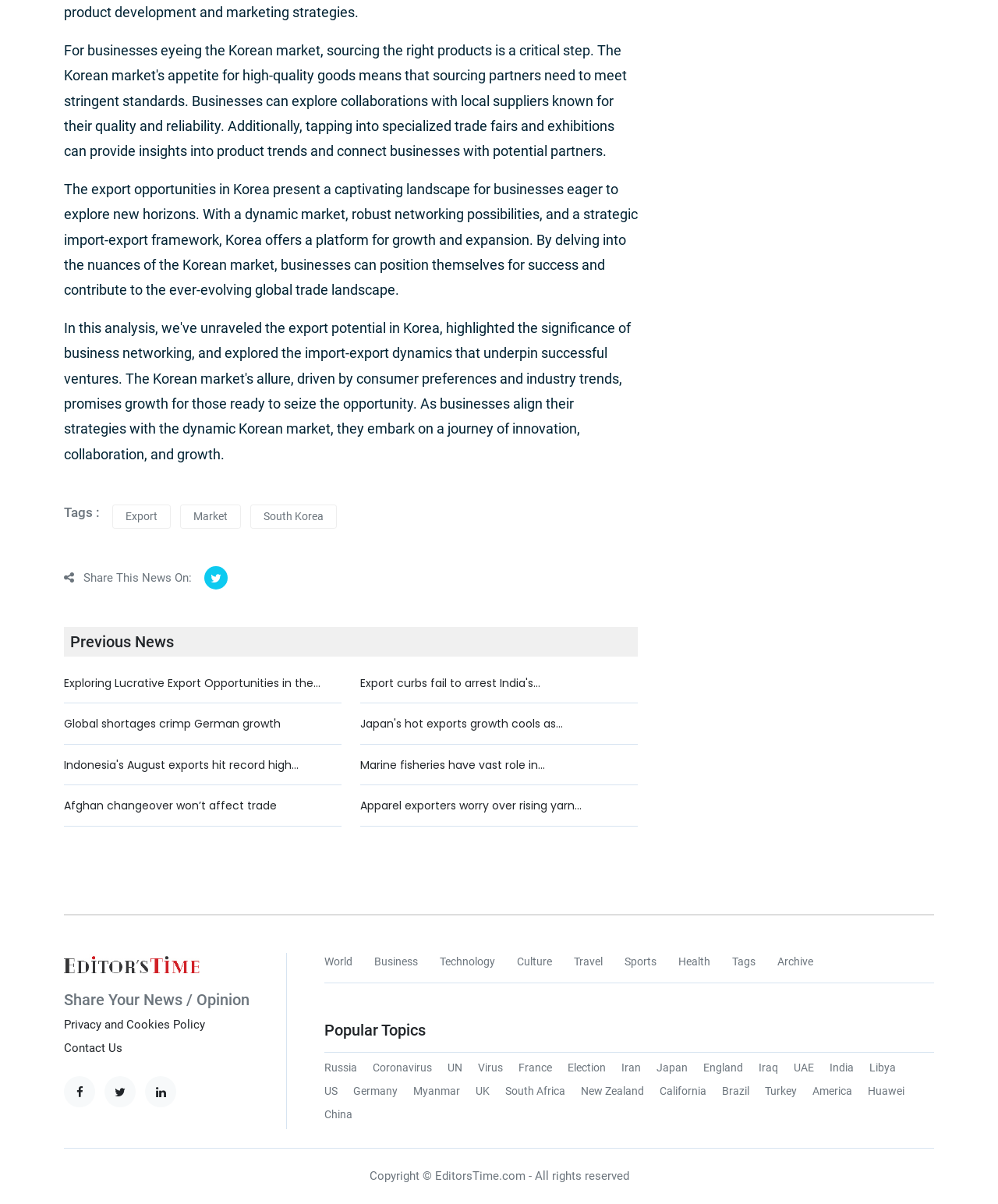Show the bounding box coordinates for the HTML element described as: "Share Your News / Opinion".

[0.064, 0.823, 0.25, 0.838]